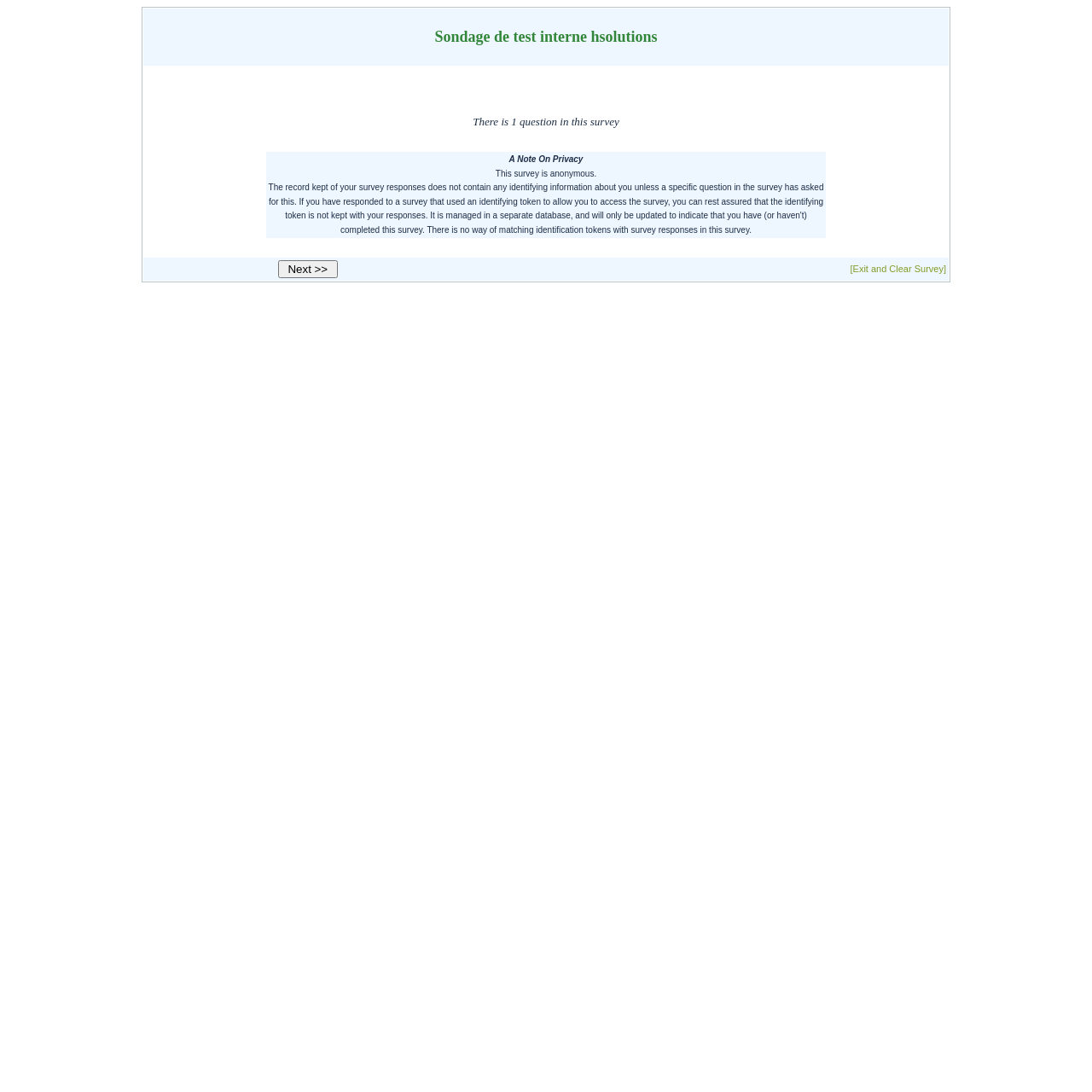How many questions are in this survey?
Please provide a comprehensive answer based on the contents of the image.

The webpage contains a text 'There is 1 question in this survey' which indicates that there is only one question in the survey.